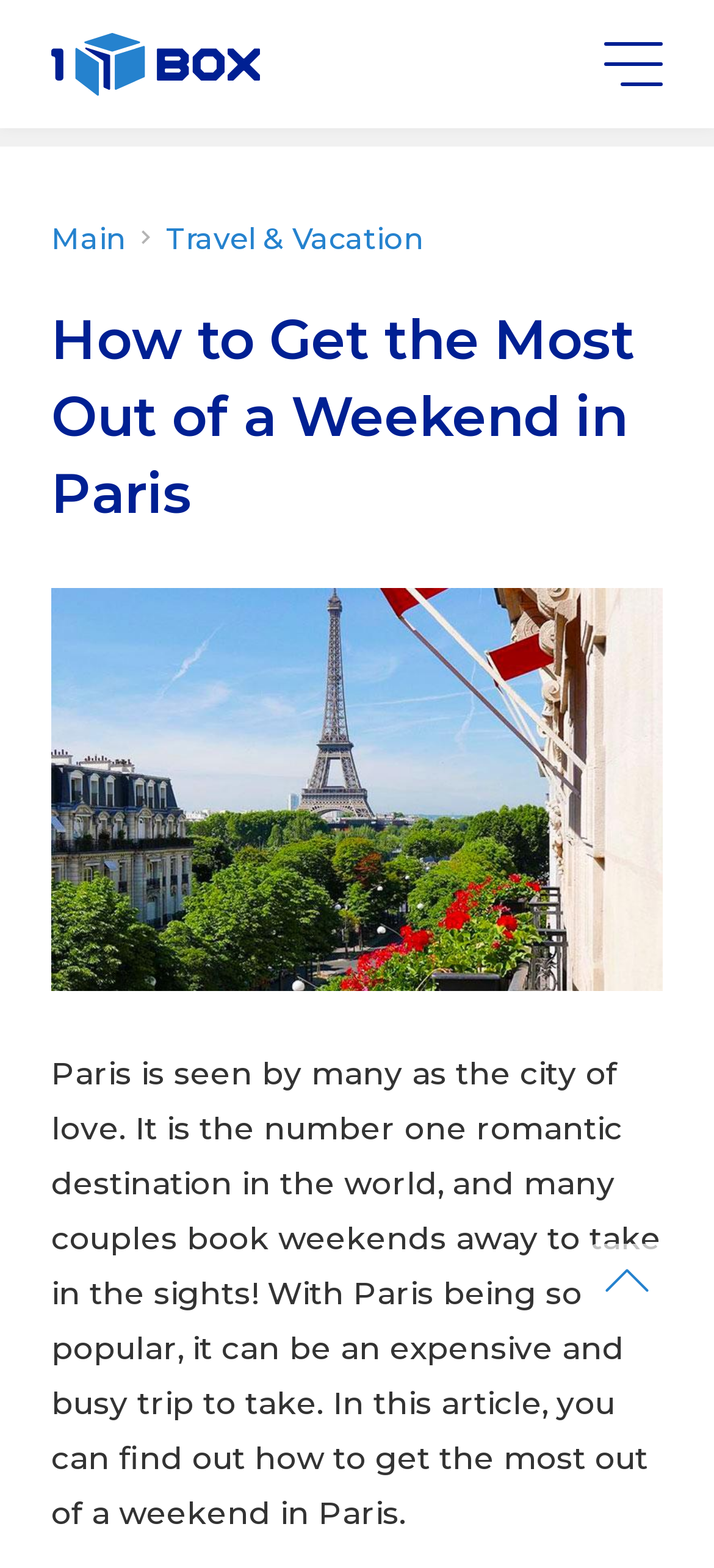Give a one-word or short-phrase answer to the following question: 
What type of image is at the bottom of the page?

Unknown